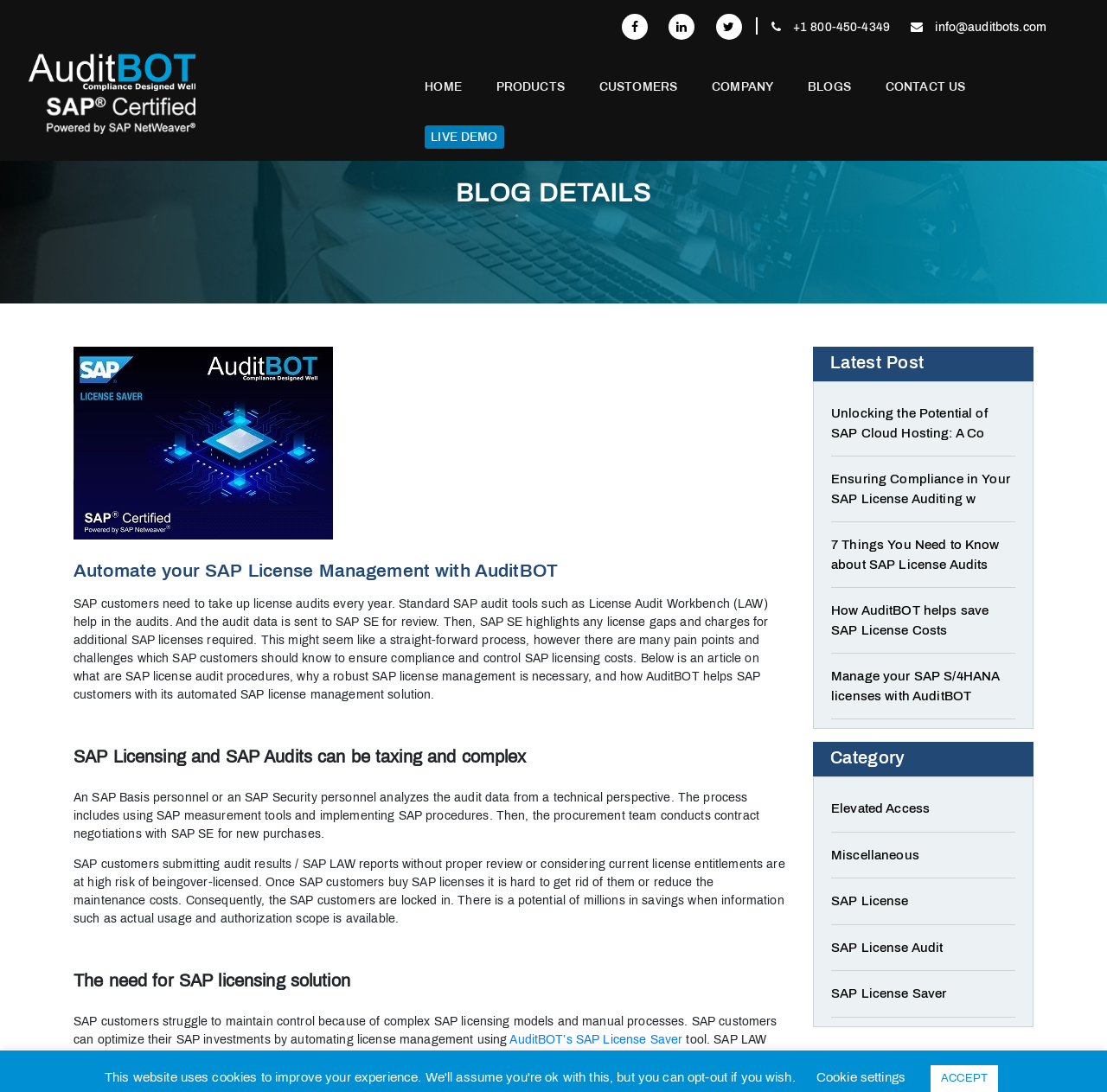Could you locate the bounding box coordinates for the section that should be clicked to accomplish this task: "Read the latest post about SAP Cloud Hosting".

[0.751, 0.358, 0.917, 0.418]